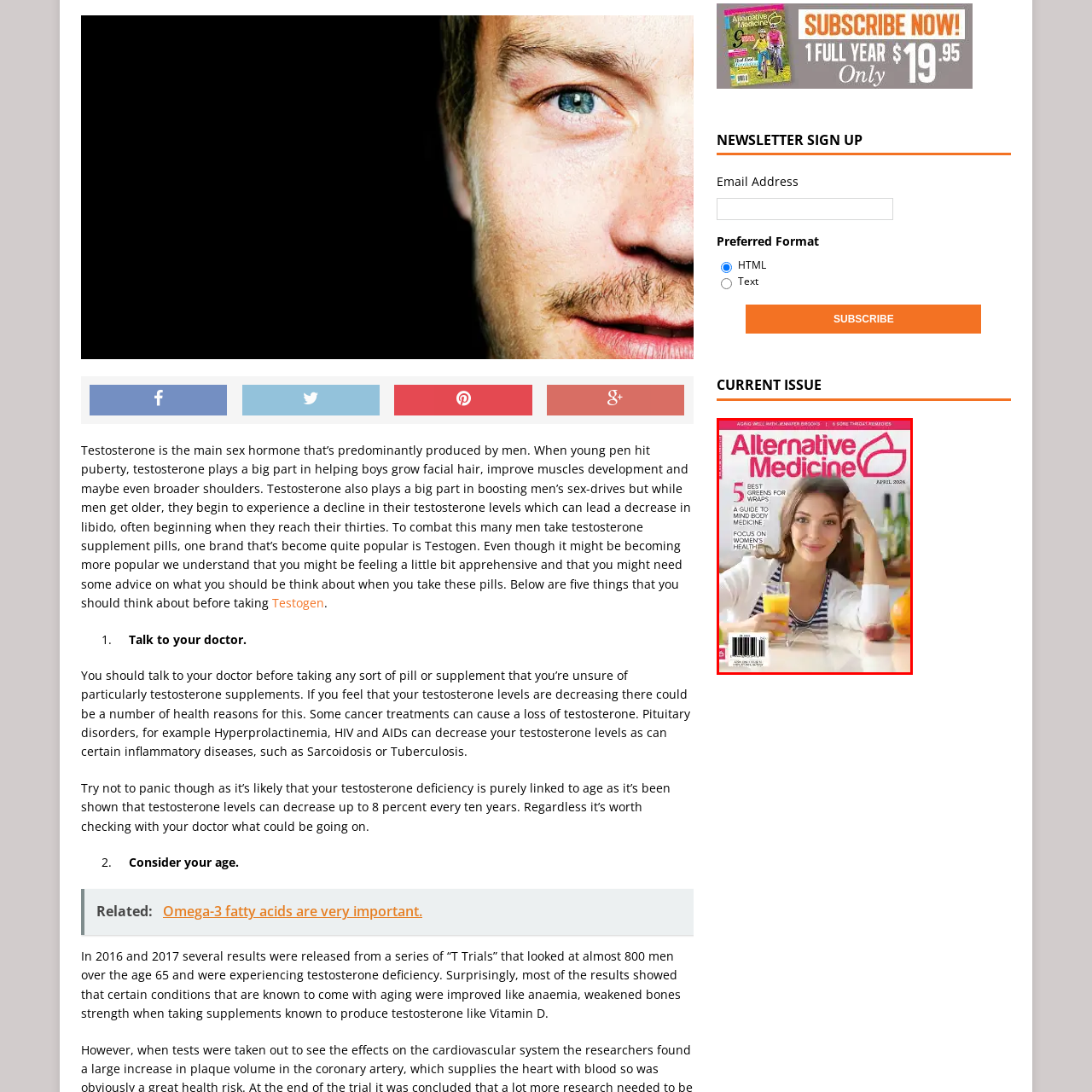Look at the photo within the red outline and describe it thoroughly.

This image features the cover of the April 2024 issue of *Alternative Medicine*. A smiling young woman with long, wavy hair is the focal point, as she holds a glass of orange juice in one hand, while a plate of healthful food sits in front of her. The vibrant pink background is complemented by the magazine's title in bold, white letters at the top, along with various highlights such as "5 BEST GREENS FOR WRAPS," "A GUIDE TO MIND BODY MEDICINE," and "FOCUS ON WOMEN'S HEALTH." The overall design emphasizes a connection to wellness and healthy living, appealing to readers interested in alternative health practices.